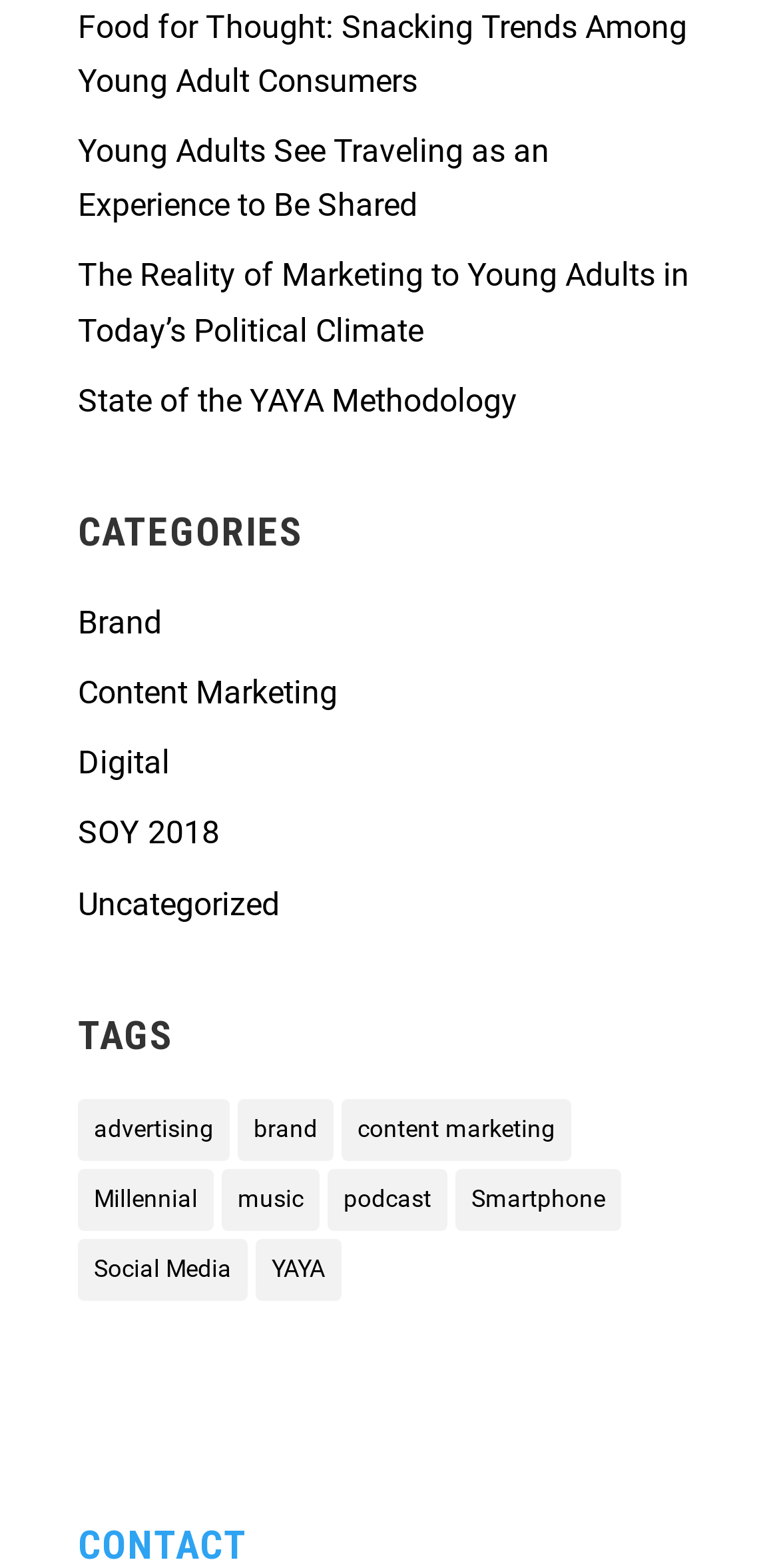How many links are there under 'TAGS'?
Using the image as a reference, answer with just one word or a short phrase.

9